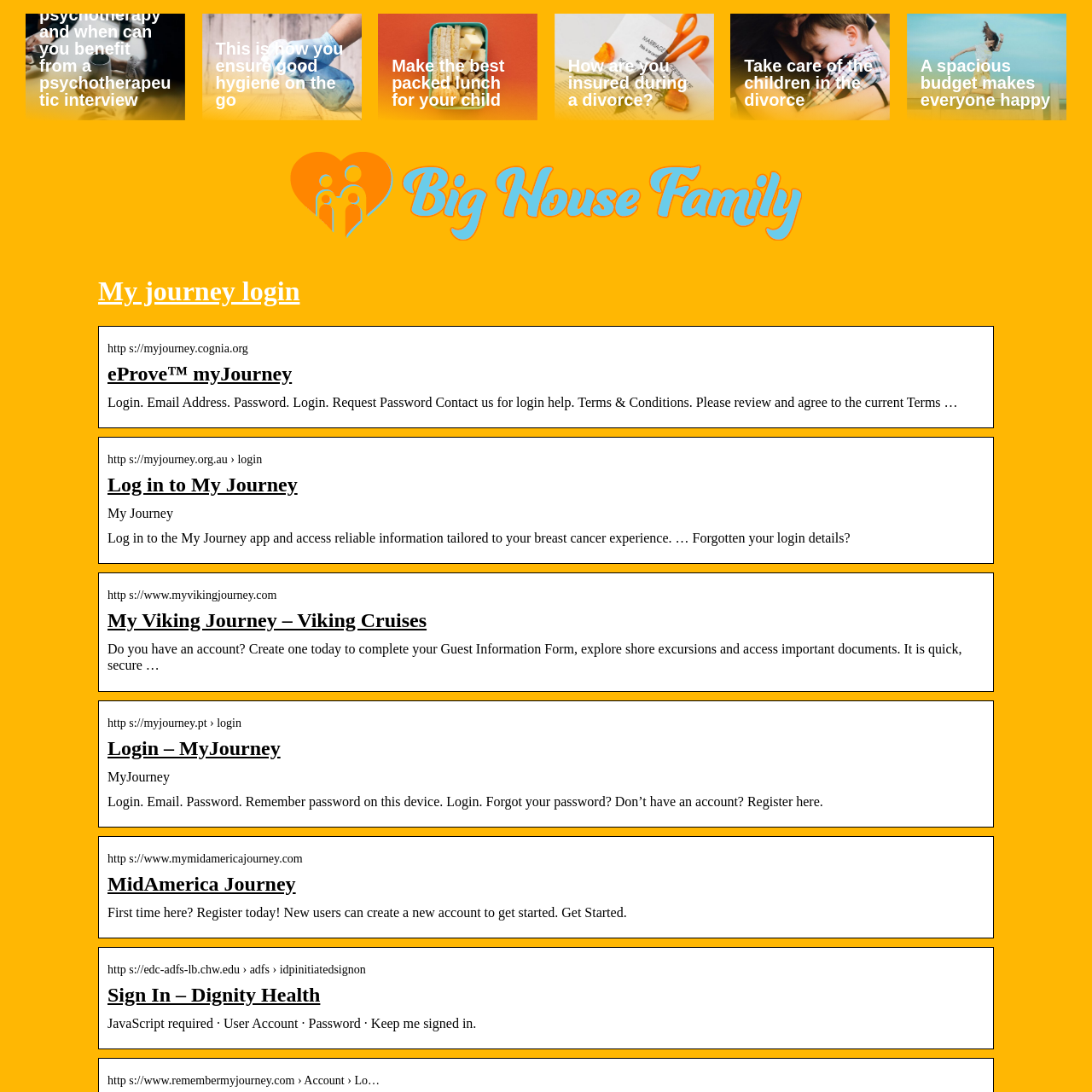What is the purpose of this webpage?
Could you please answer the question thoroughly and with as much detail as possible?

Based on the webpage content, it appears to be a login page for various 'My Journey' platforms, allowing users to access their accounts and manage their information.